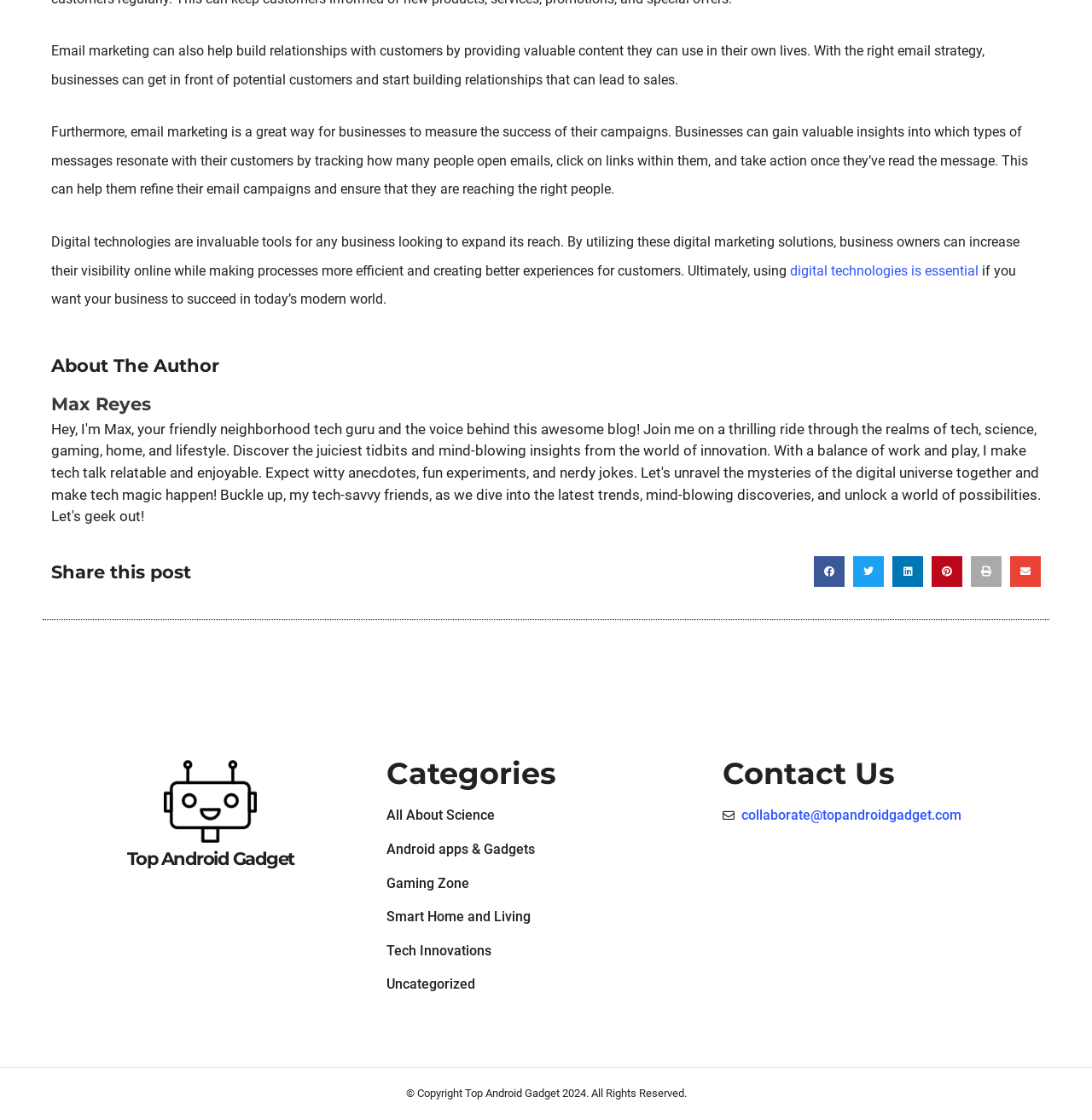Identify the bounding box coordinates necessary to click and complete the given instruction: "Click the 'KFIR CALL COMP LTD לוגו' link".

None